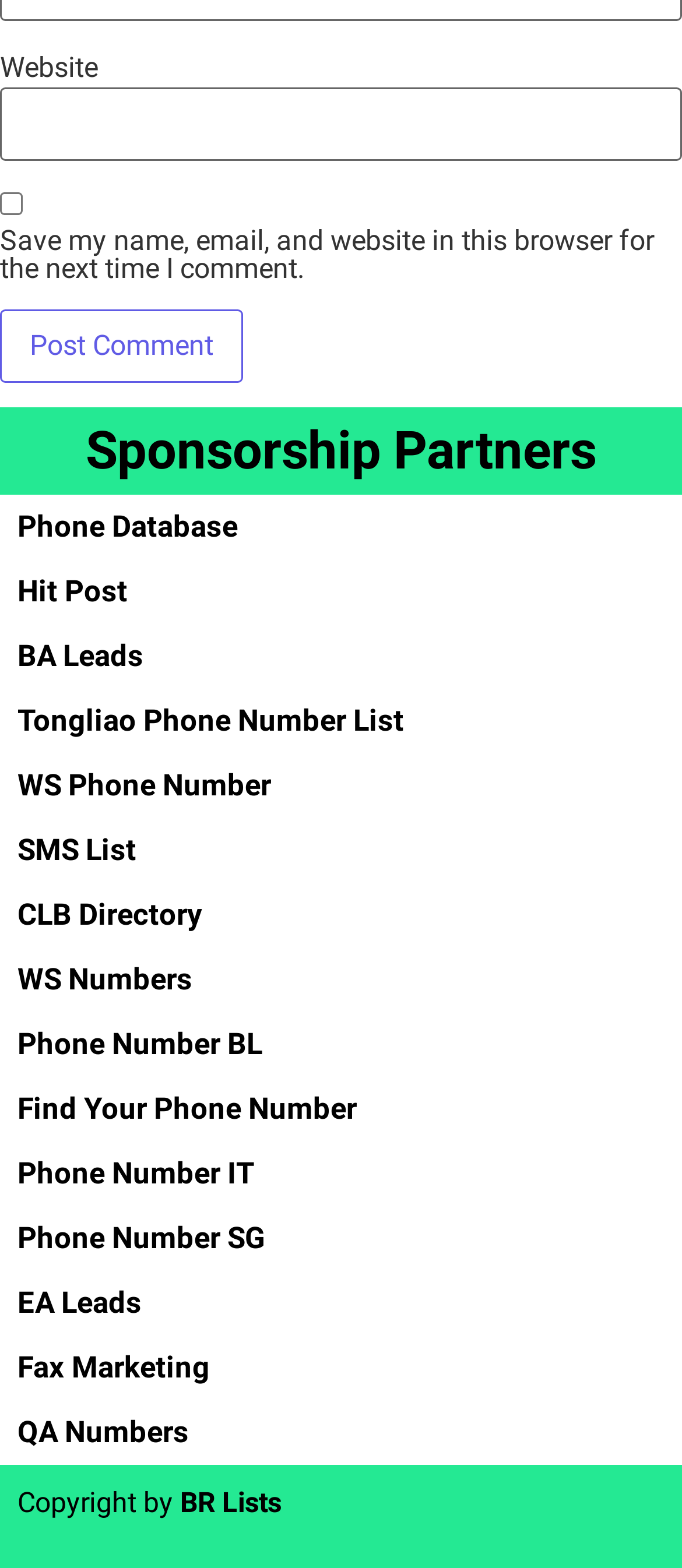Locate the bounding box coordinates of the item that should be clicked to fulfill the instruction: "Post a comment".

[0.0, 0.197, 0.356, 0.244]